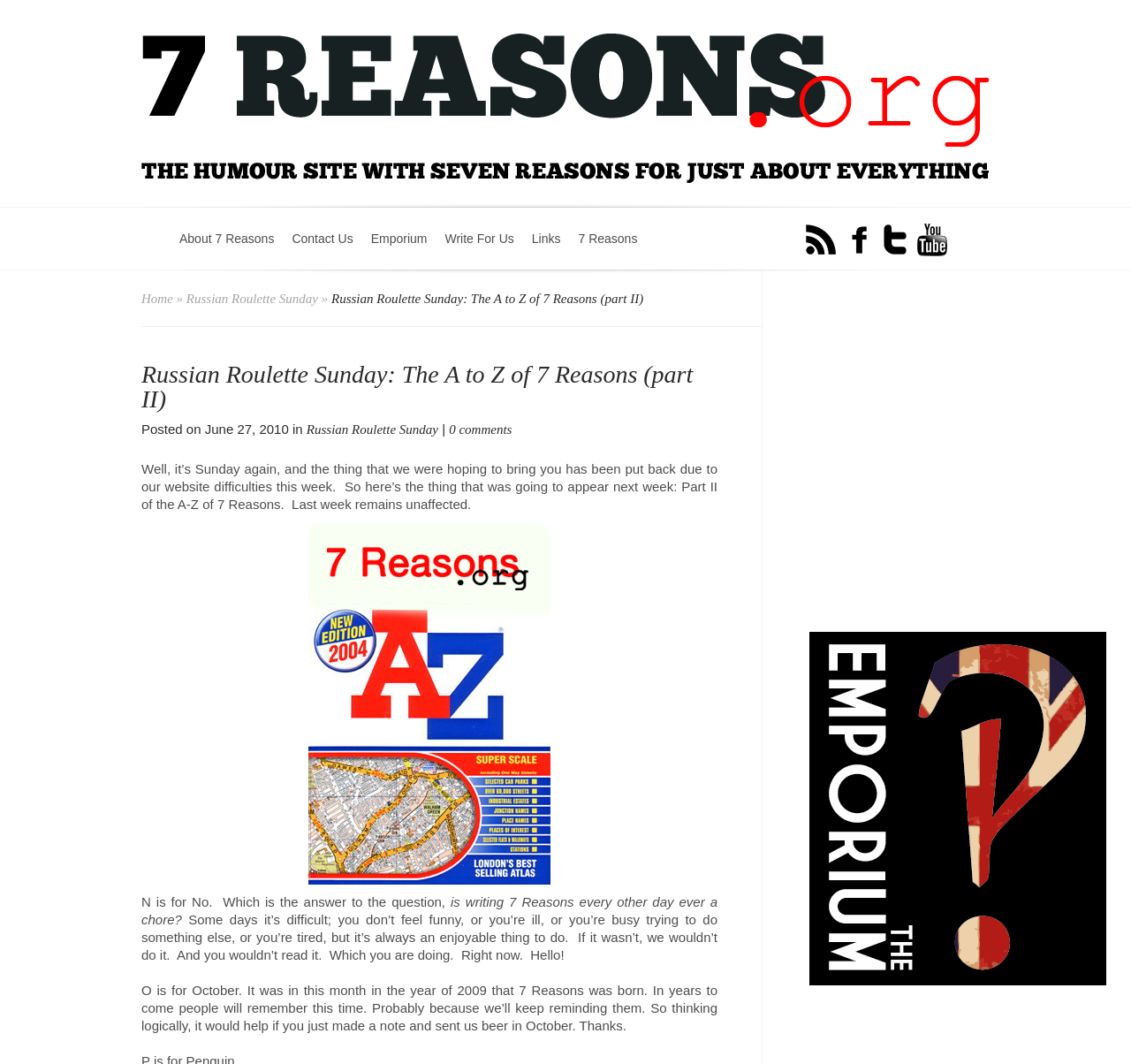Highlight the bounding box coordinates of the element you need to click to perform the following instruction: "Visit the '7 Reasons Emporium'."

[0.716, 0.914, 0.978, 0.929]